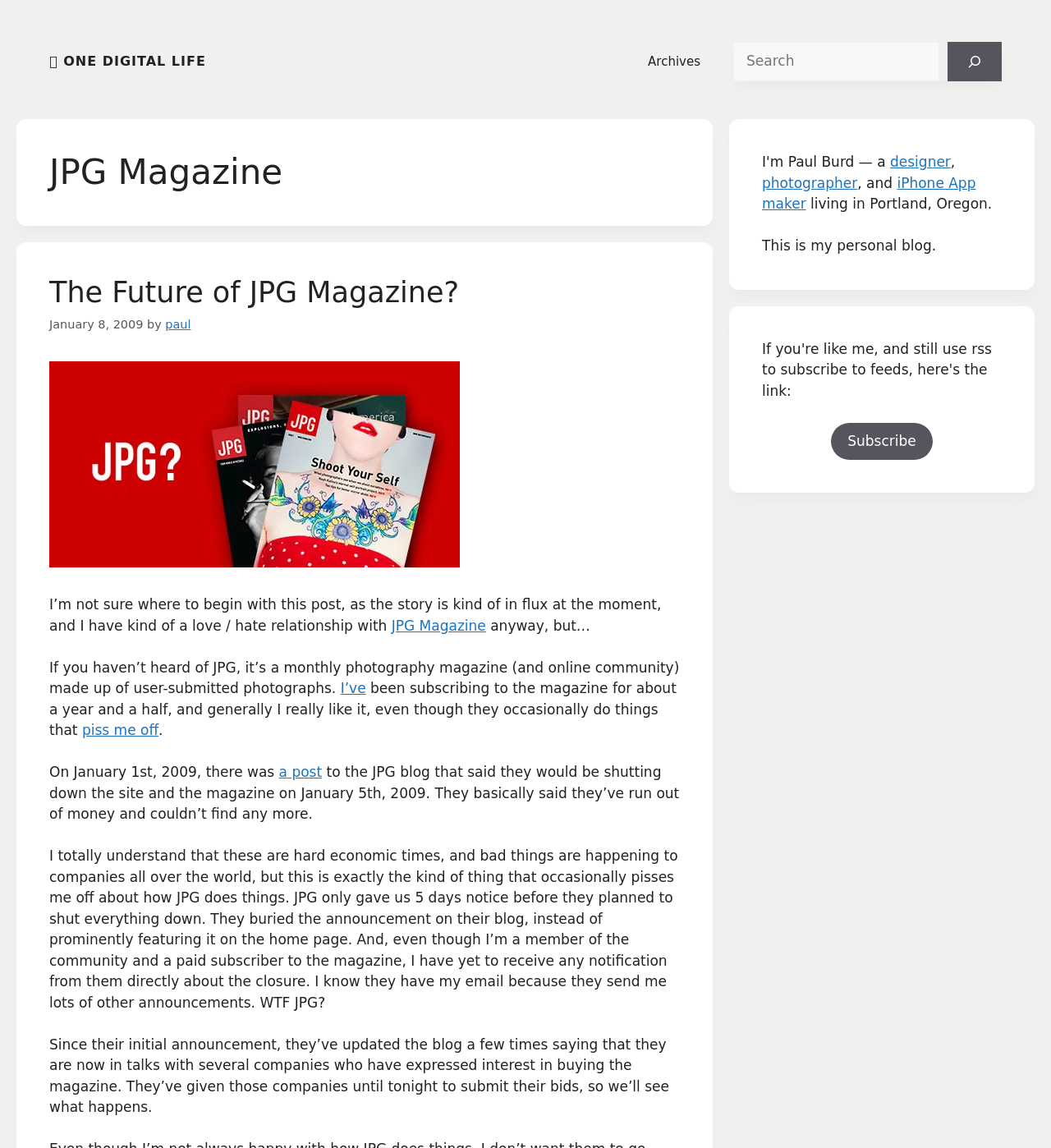Please identify the coordinates of the bounding box for the clickable region that will accomplish this instruction: "Visit the archives".

[0.601, 0.032, 0.682, 0.075]